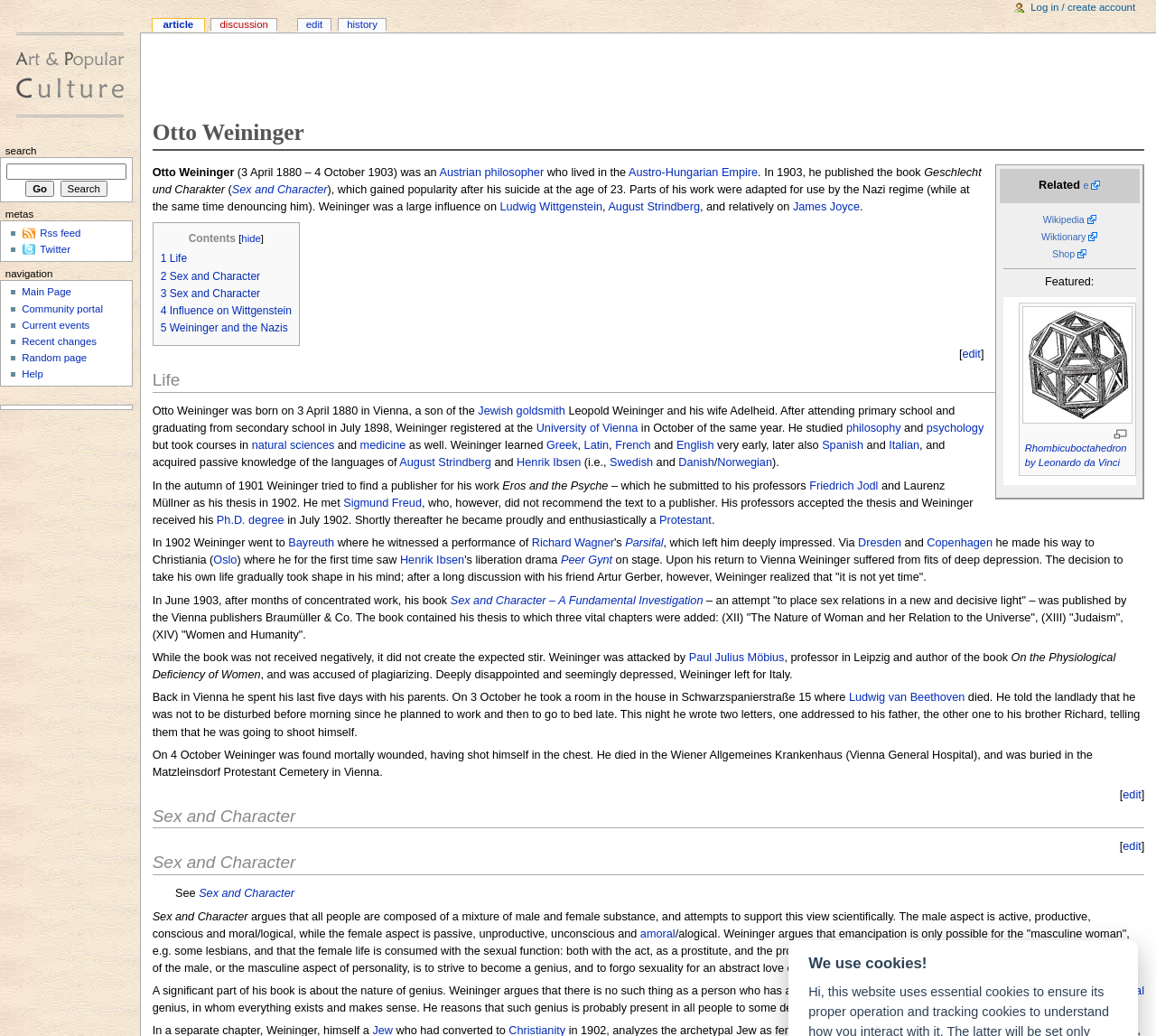Using the details from the image, please elaborate on the following question: What is the nationality of Otto Weininger's father?

I found the answer by reading the text 'Otto Weininger was born on 3 April 1880 in Vienna, a son of the Jewish goldsmith Leopold Weininger...' which mentions the nationality of his father.